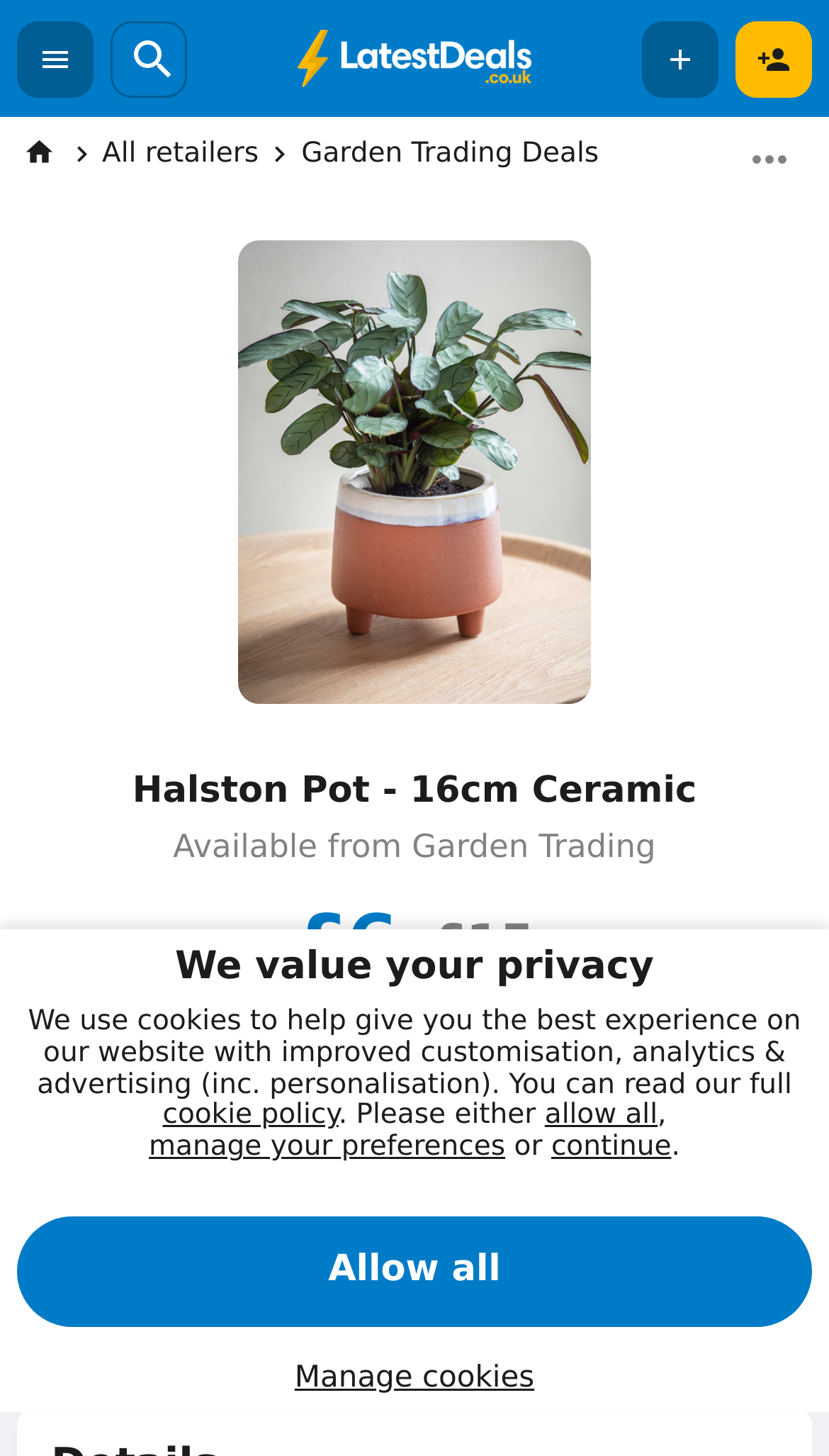Who shared the deal?
Please answer the question with as much detail as possible using the screenshot.

I found the name of the person who shared the deal by looking at the link 'Shared by Ellebee1' which is located below the image of the pot and above the 'Like' button.